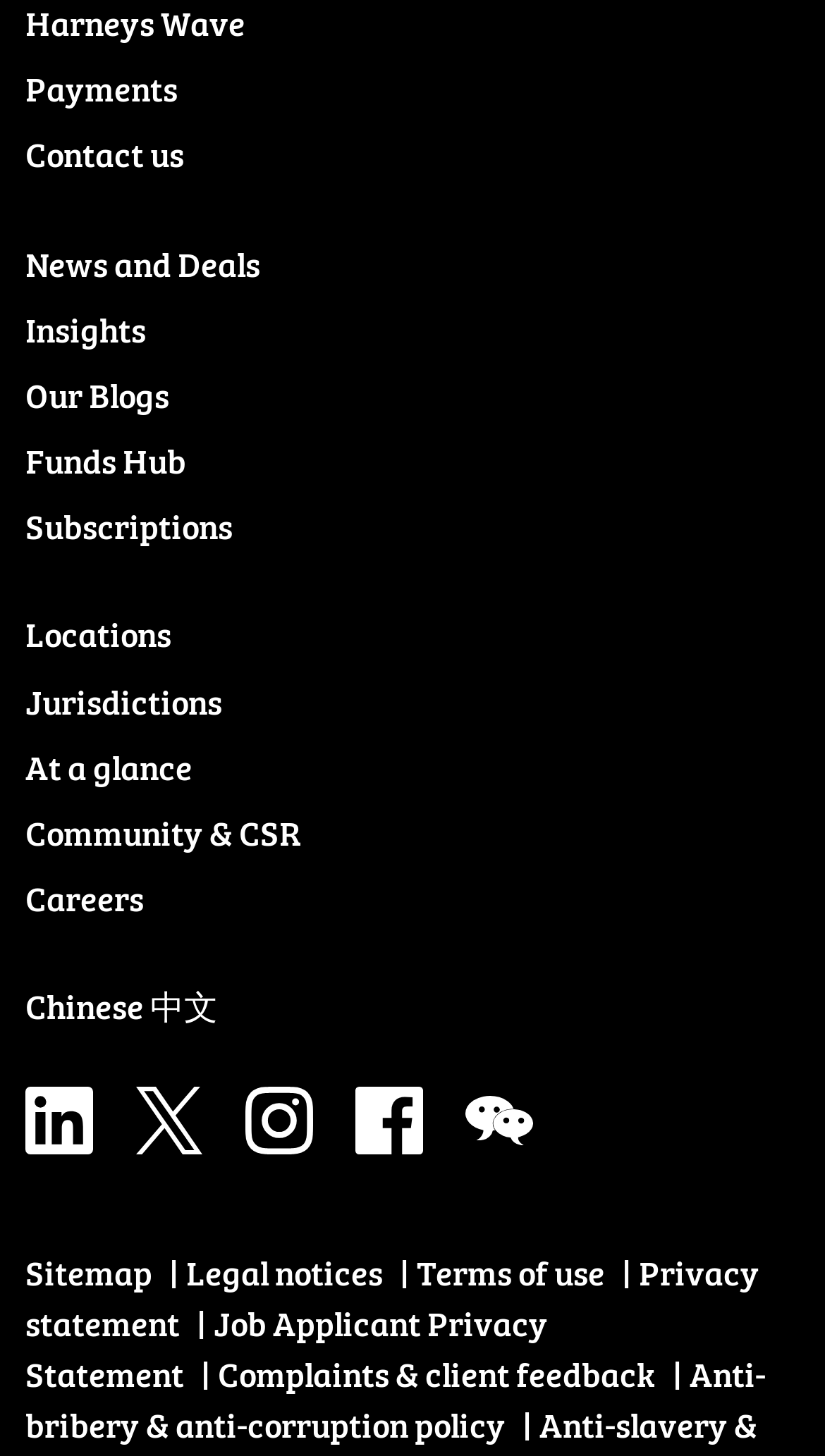Please identify the bounding box coordinates of the region to click in order to complete the task: "View December 2018 archives". The coordinates must be four float numbers between 0 and 1, specified as [left, top, right, bottom].

None